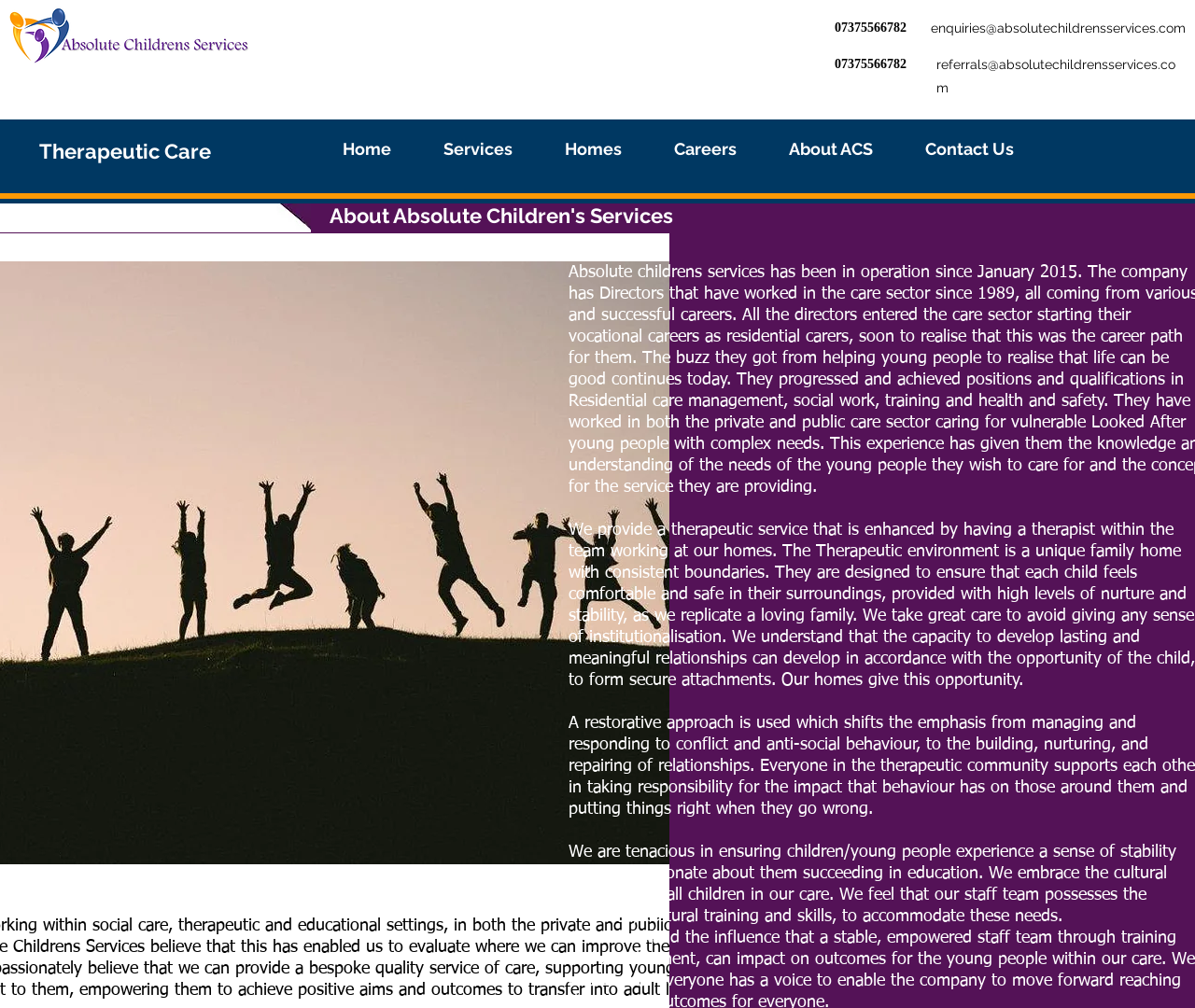Answer the question using only a single word or phrase: 
What is the goal of Absolute Children's Services for the children in their care?

Stability and success in education